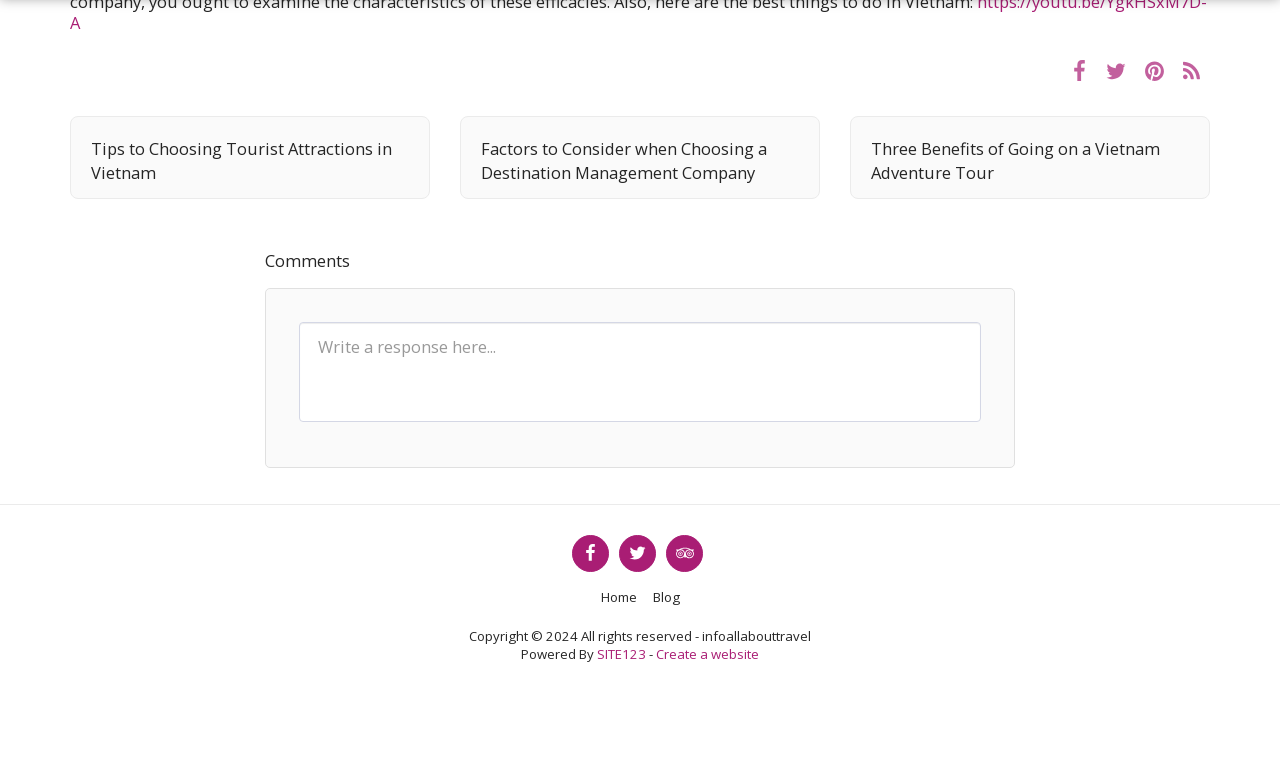Answer the question using only a single word or phrase: 
How many links are there in the footer section?

5